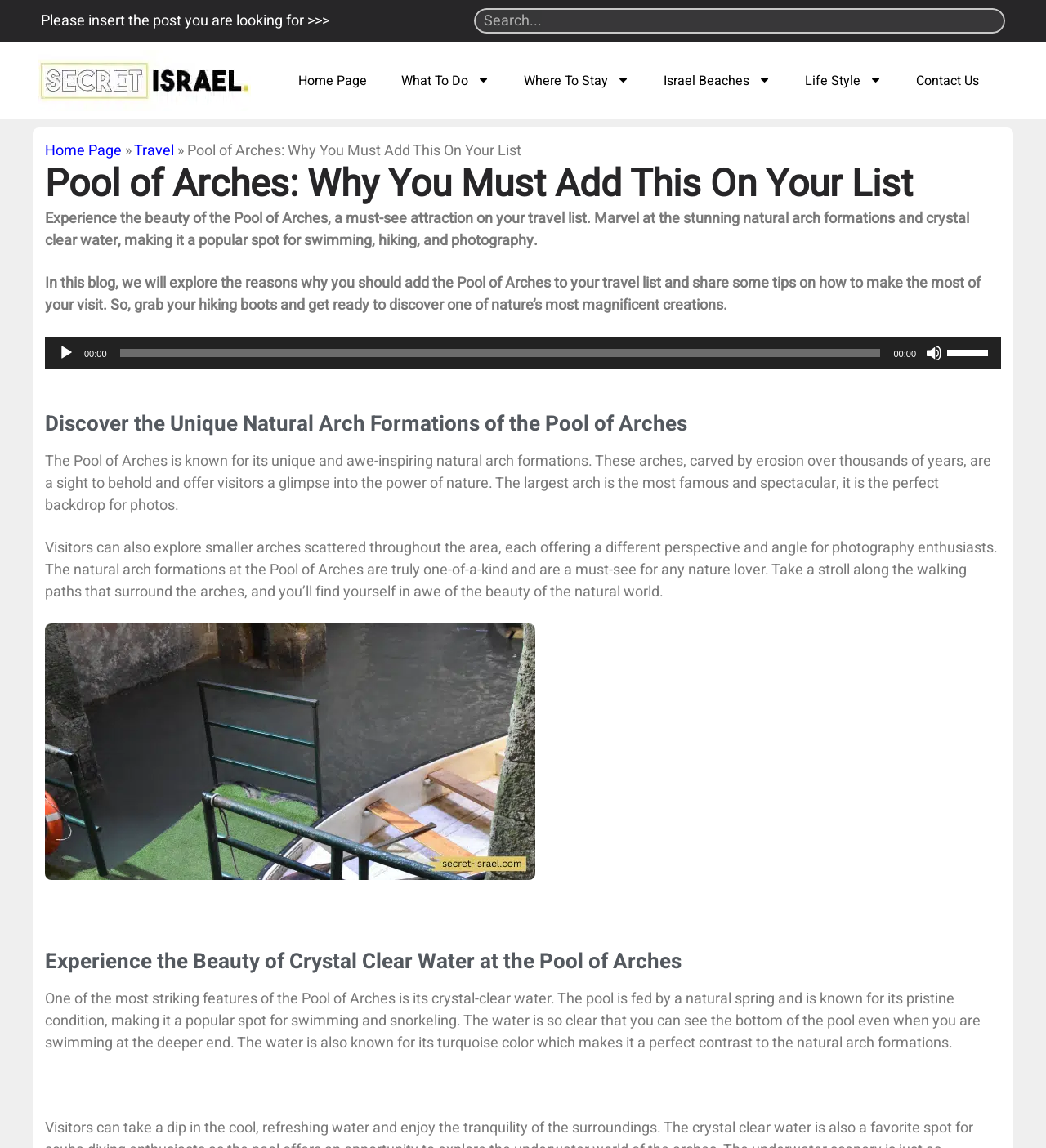Provide an in-depth description of the elements and layout of the webpage.

The webpage is about the Pool of Arches, a natural attraction in Israel. At the top, there is a search bar and a navigation menu with links to the home page, what to do, where to stay, Israel beaches, lifestyle, and contact us. Below the navigation menu, there is a heading that reads "Pool of Arches: Why You Must Add This On Your List" followed by a brief introduction to the attraction.

The main content of the webpage is divided into sections, each with a heading. The first section describes the natural arch formations of the Pool of Arches, with a brief text and an image. The second section talks about the crystal-clear water of the pool, which is fed by a natural spring and is popular for swimming and snorkeling.

Throughout the webpage, there are several static text elements, including a brief overview of the attraction, tips for visiting, and a description of the audio player. The audio player is located near the top of the webpage and has play, mute, and volume controls. There are also several links to other pages, including the home page and related articles.

The webpage has a clean and organized layout, with clear headings and concise text. The use of images and audio elements enhances the user experience and provides a more engaging way to learn about the Pool of Arches.